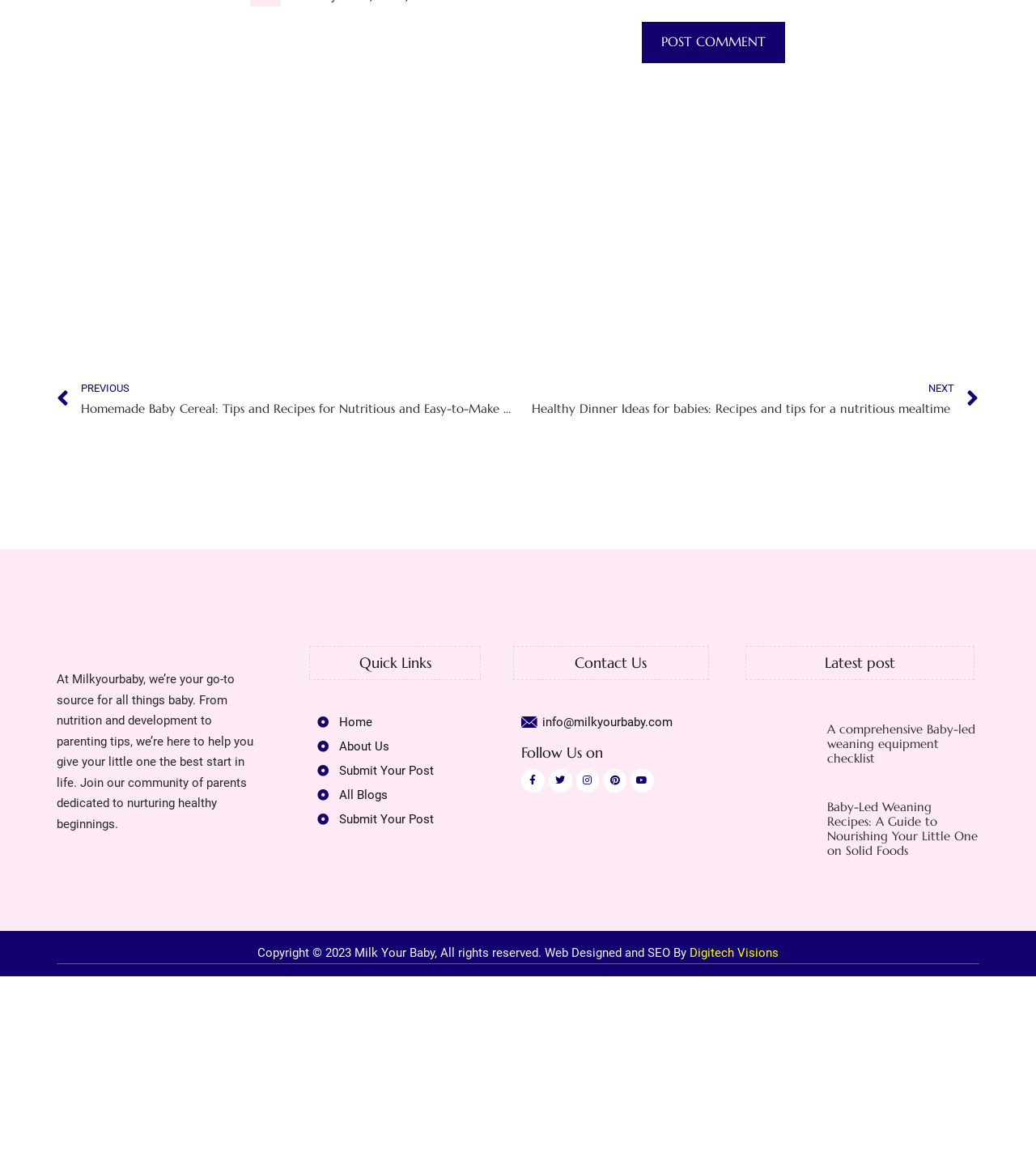Please identify the bounding box coordinates of the element on the webpage that should be clicked to follow this instruction: "Visit the 'Home' page". The bounding box coordinates should be given as four float numbers between 0 and 1, formatted as [left, top, right, bottom].

[0.307, 0.618, 0.464, 0.636]